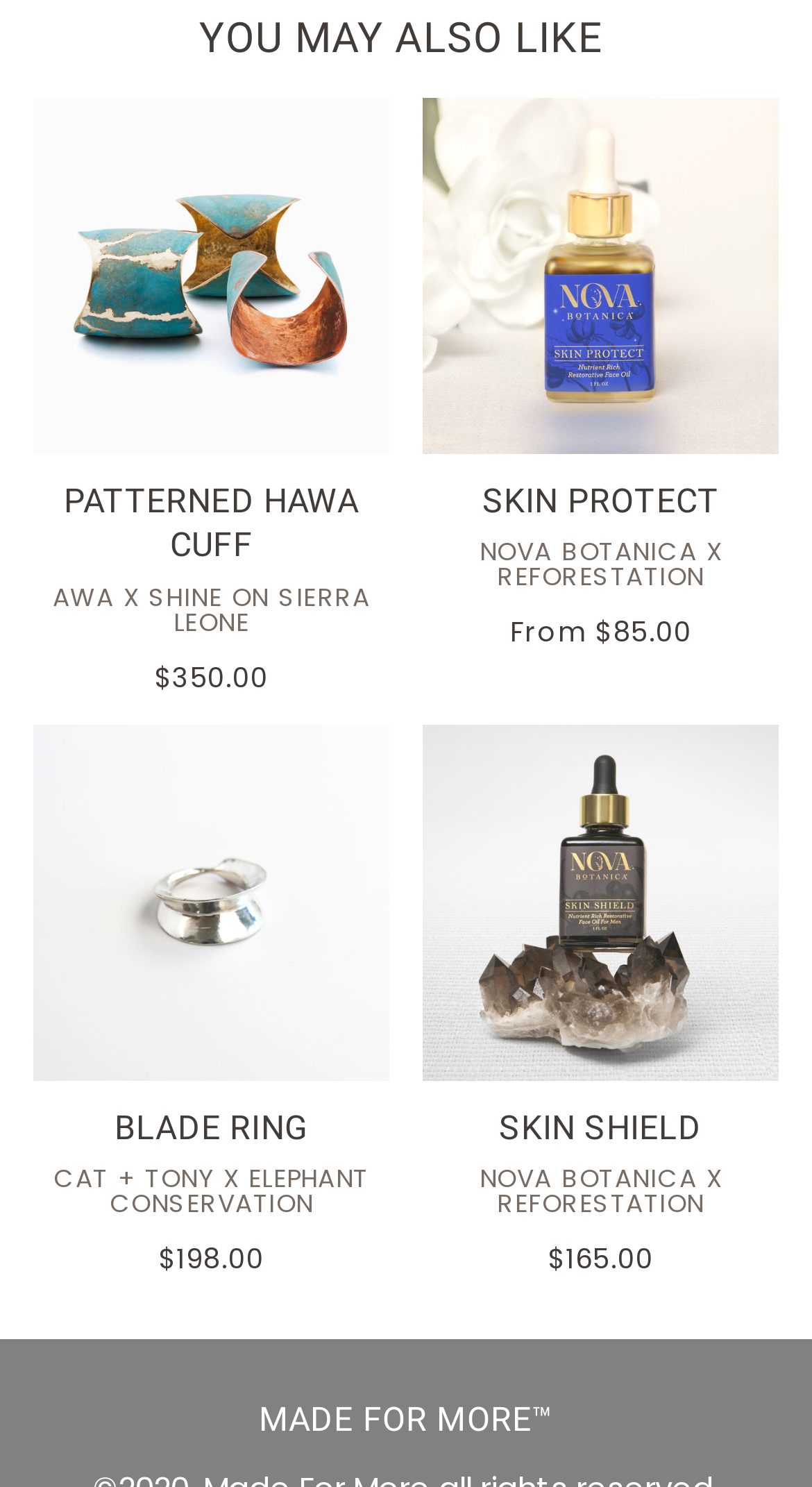Find the bounding box coordinates for the HTML element described as: "$350.00". The coordinates should consist of four float values between 0 and 1, i.e., [left, top, right, bottom].

[0.041, 0.443, 0.479, 0.464]